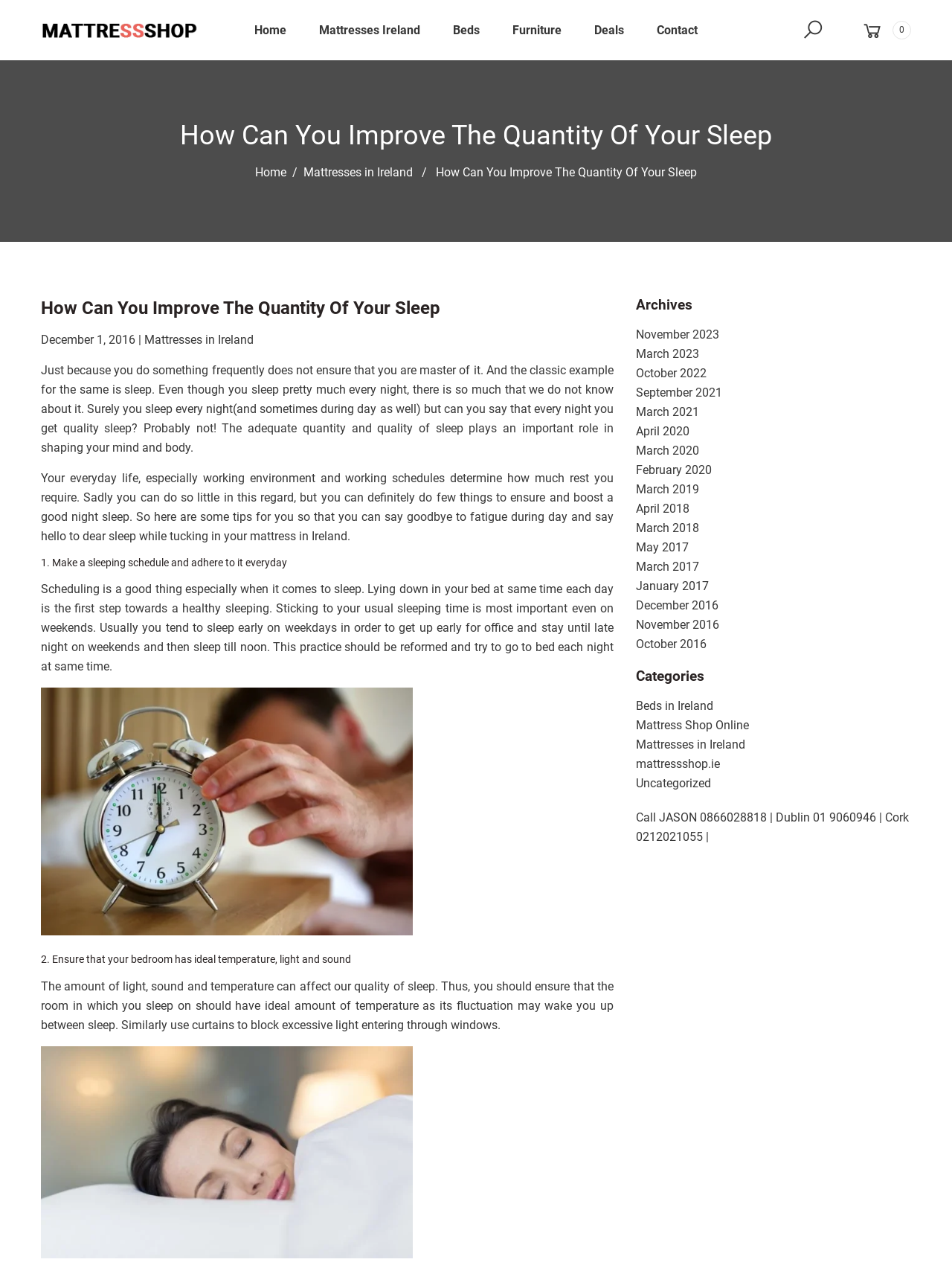Please pinpoint the bounding box coordinates for the region I should click to adhere to this instruction: "Click the 'Home' link".

[0.267, 0.016, 0.316, 0.031]